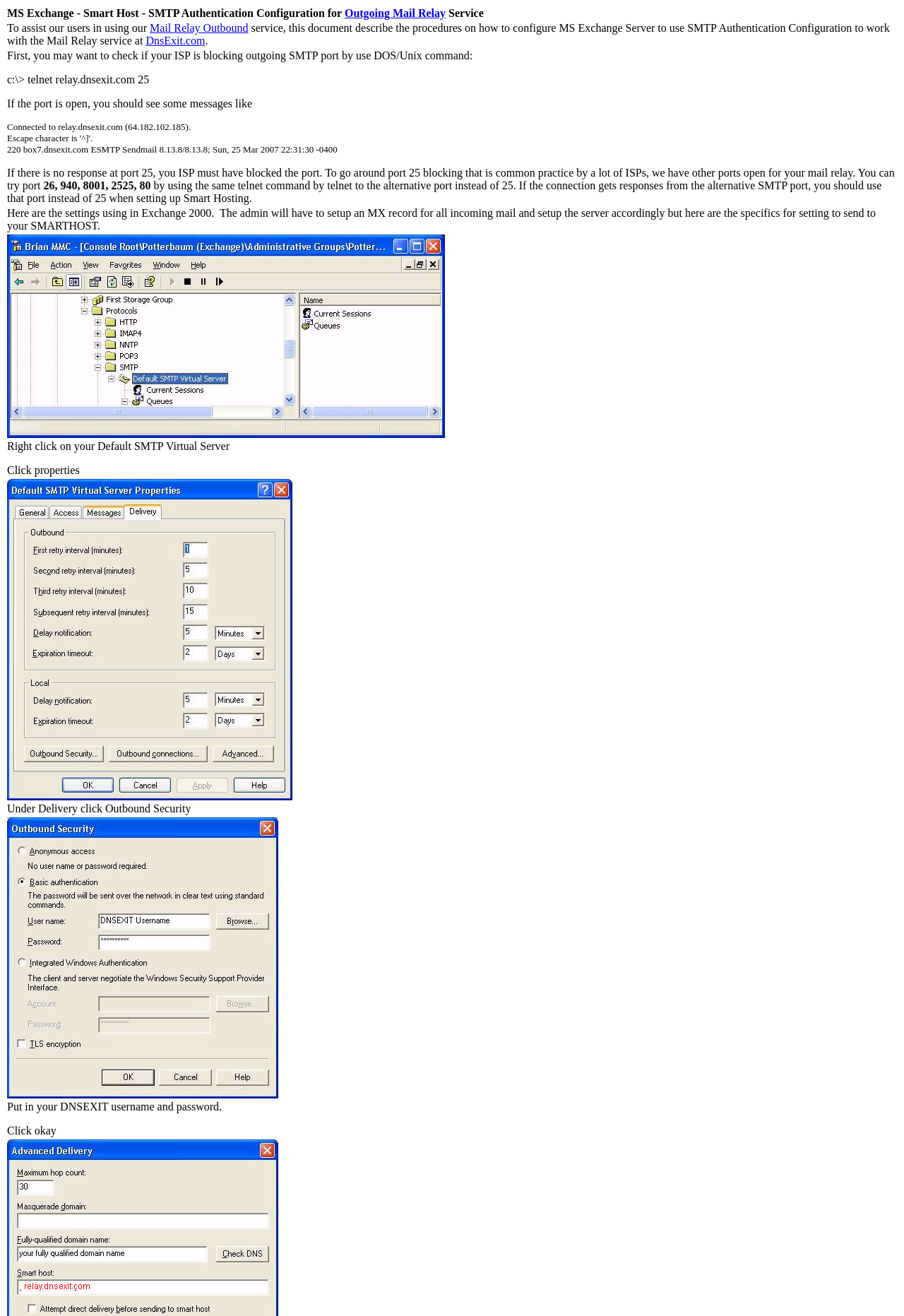What command can be used to check if ISP is blocking outgoing SMTP port?
Ensure your answer is thorough and detailed.

According to the webpage, the command 'telnet relay.dnsexit.com 25' can be used to check if the ISP is blocking the outgoing SMTP port, as described in the step-by-step guide.